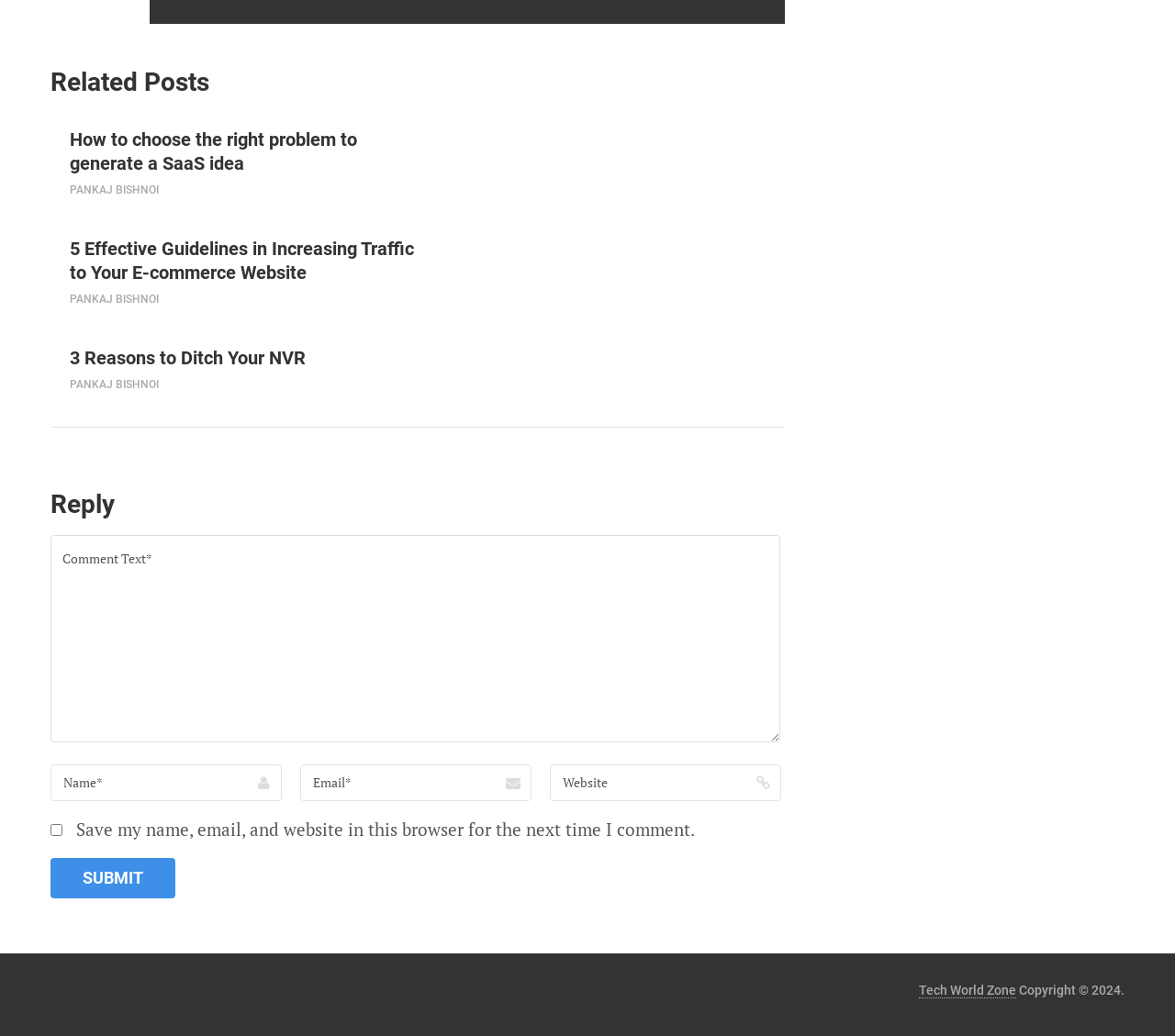What is the name of the website?
Based on the visual details in the image, please answer the question thoroughly.

The name of the website is mentioned at the bottom of the webpage as 'Tech World Zone', which is a link to the website's homepage.